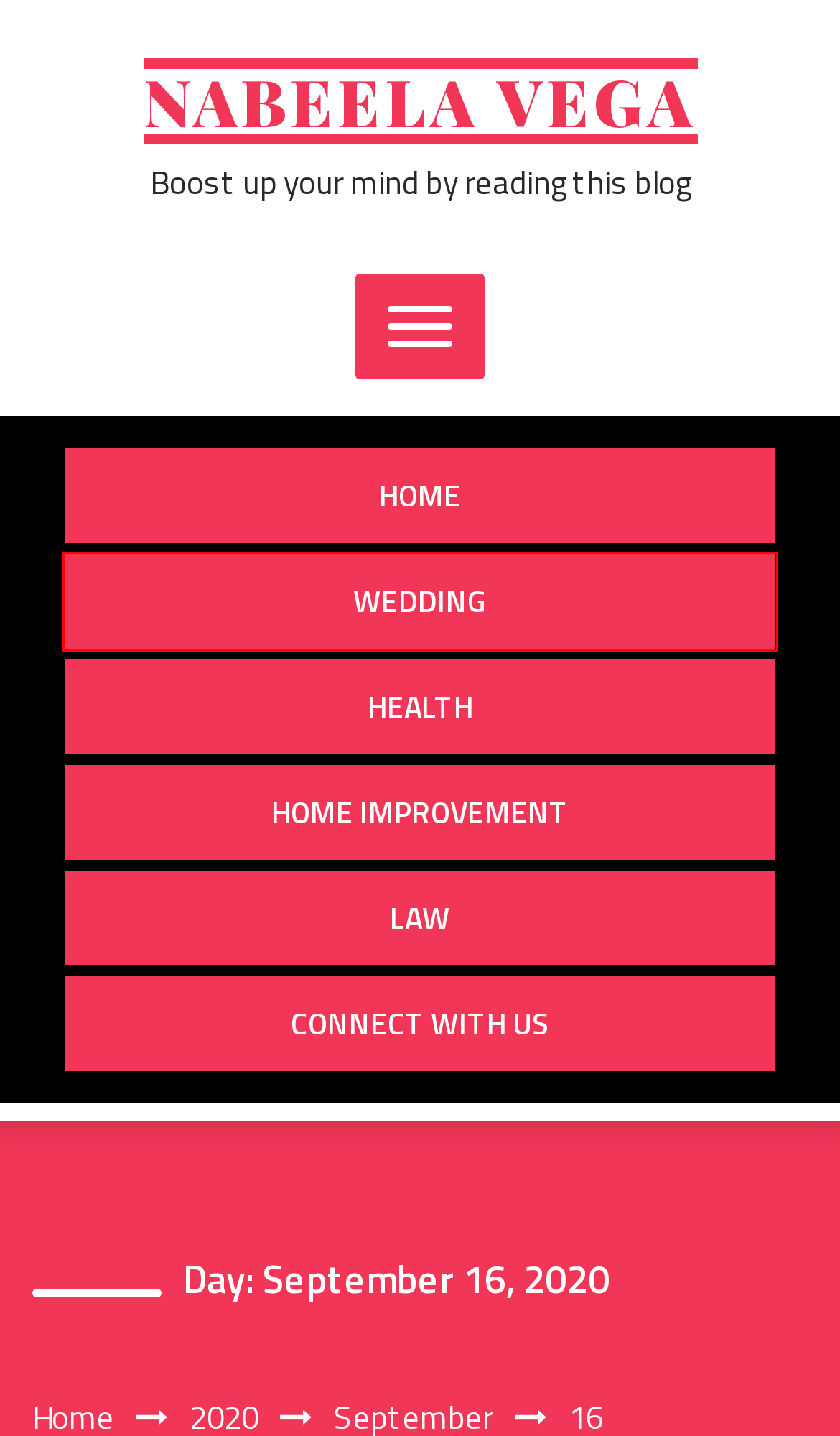You are provided with a screenshot of a webpage highlighting a UI element with a red bounding box. Choose the most suitable webpage description that matches the new page after clicking the element in the bounding box. Here are the candidates:
A. Connect with us – Nabeela Vega
B. September 2020 – Nabeela Vega
C. Law – Nabeela Vega
D. Wedding – Nabeela Vega
E. Home Improvement – Nabeela Vega
F. Nabeela Vega – Boost up your mind by reading this blog
G. Health – Nabeela Vega
H. sports – Nabeela Vega

D